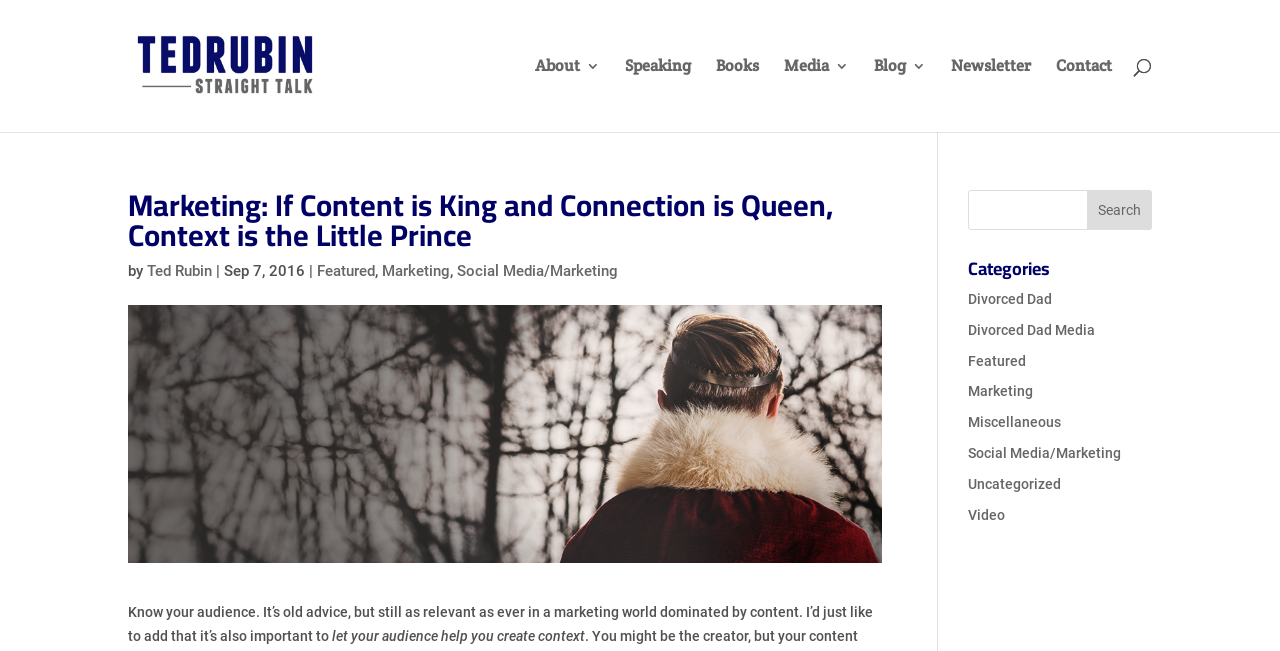Please respond to the question using a single word or phrase:
What is the speaker's name?

Ted Rubin